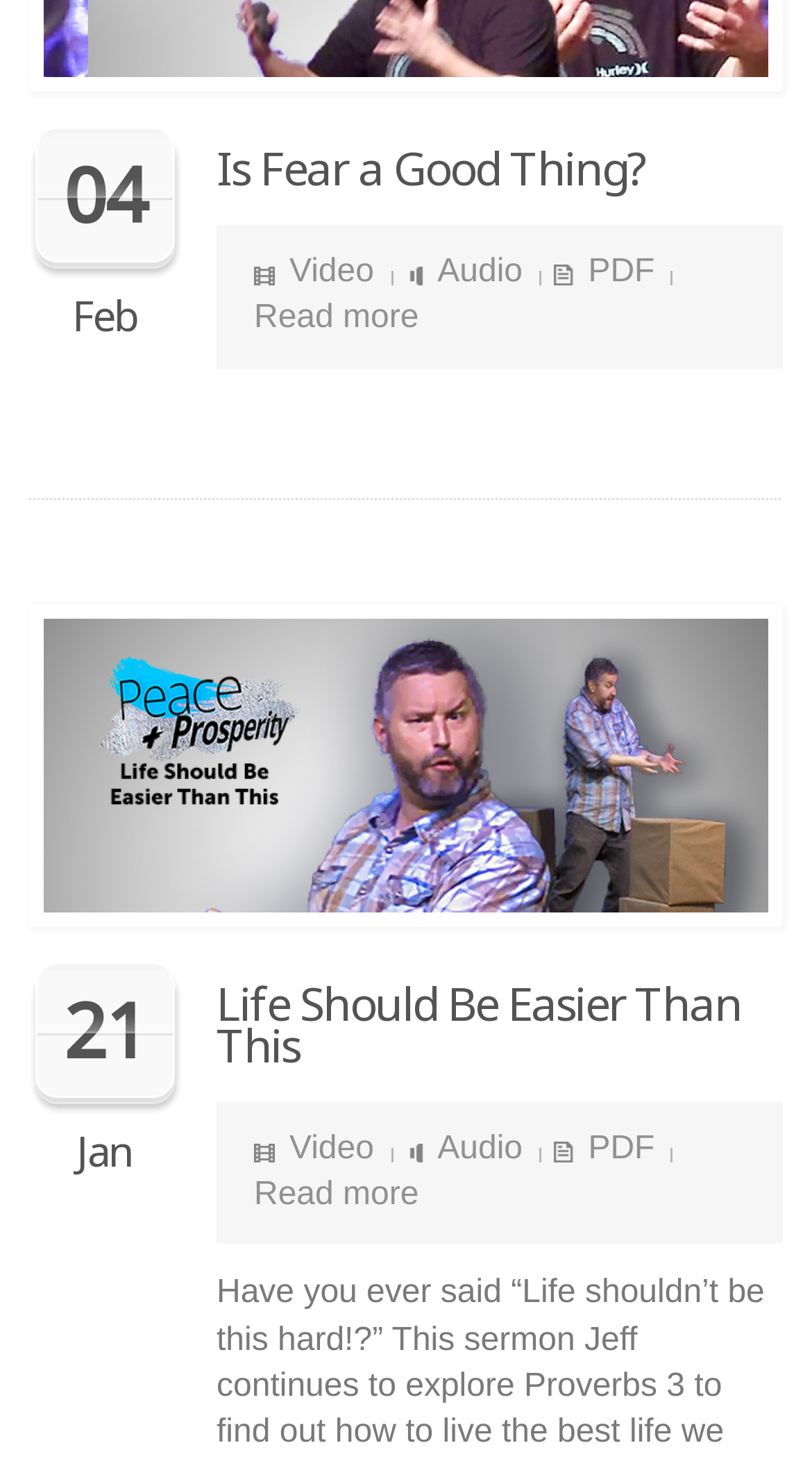Provide the bounding box coordinates of the HTML element described as: "Read more". The bounding box coordinates should be four float numbers between 0 and 1, i.e., [left, top, right, bottom].

[0.313, 0.802, 0.516, 0.826]